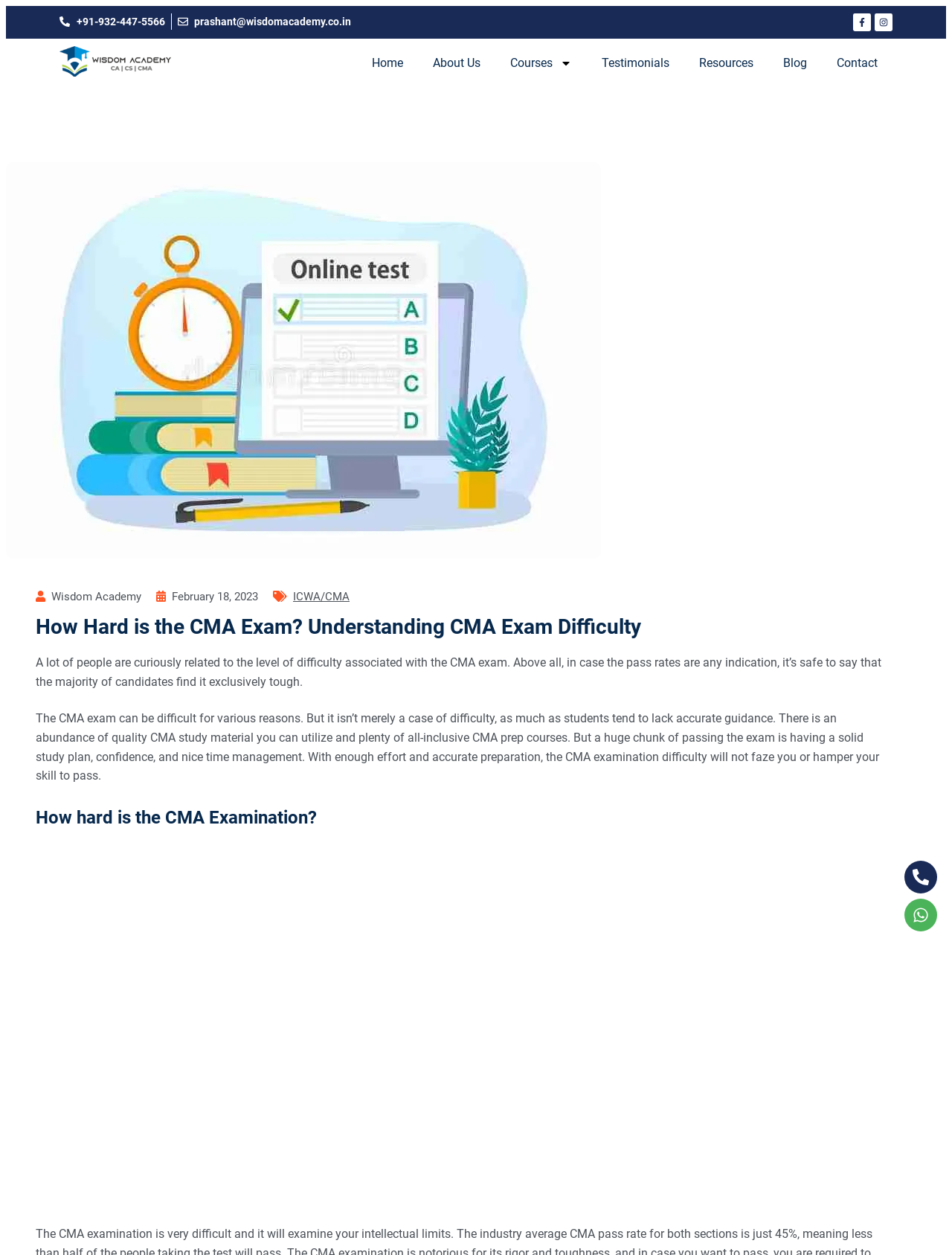Using the webpage screenshot, locate the HTML element that fits the following description and provide its bounding box: "About Us".

[0.439, 0.037, 0.52, 0.064]